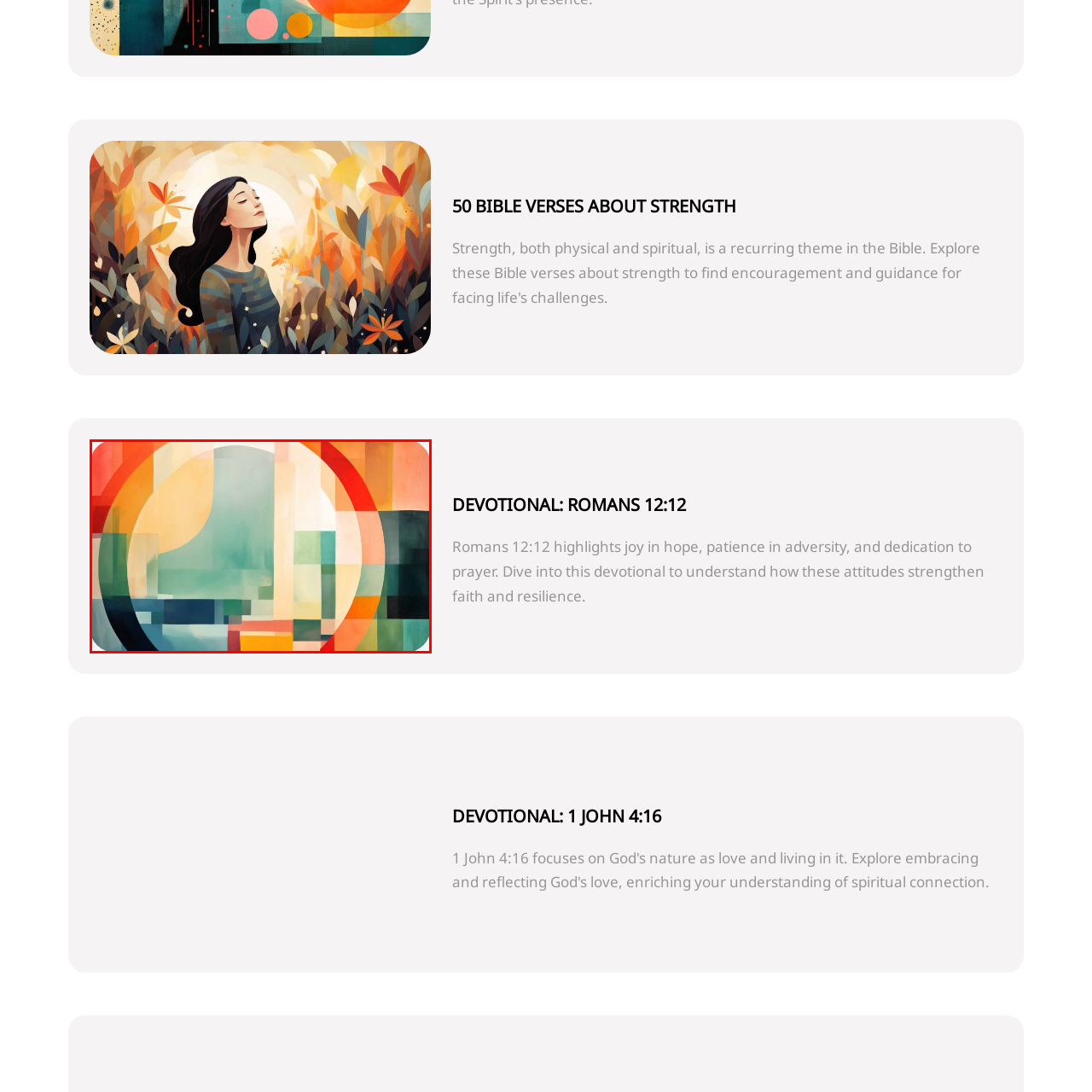What colors are used in the artwork?  
Analyze the image surrounded by the red box and deliver a detailed answer based on the visual elements depicted in the image.

The caption describes the artwork as having a harmonious color palette, which includes soothing greens, warm oranges, and subtle blues. These colors are used to create a sense of depth and dynamism in the composition.